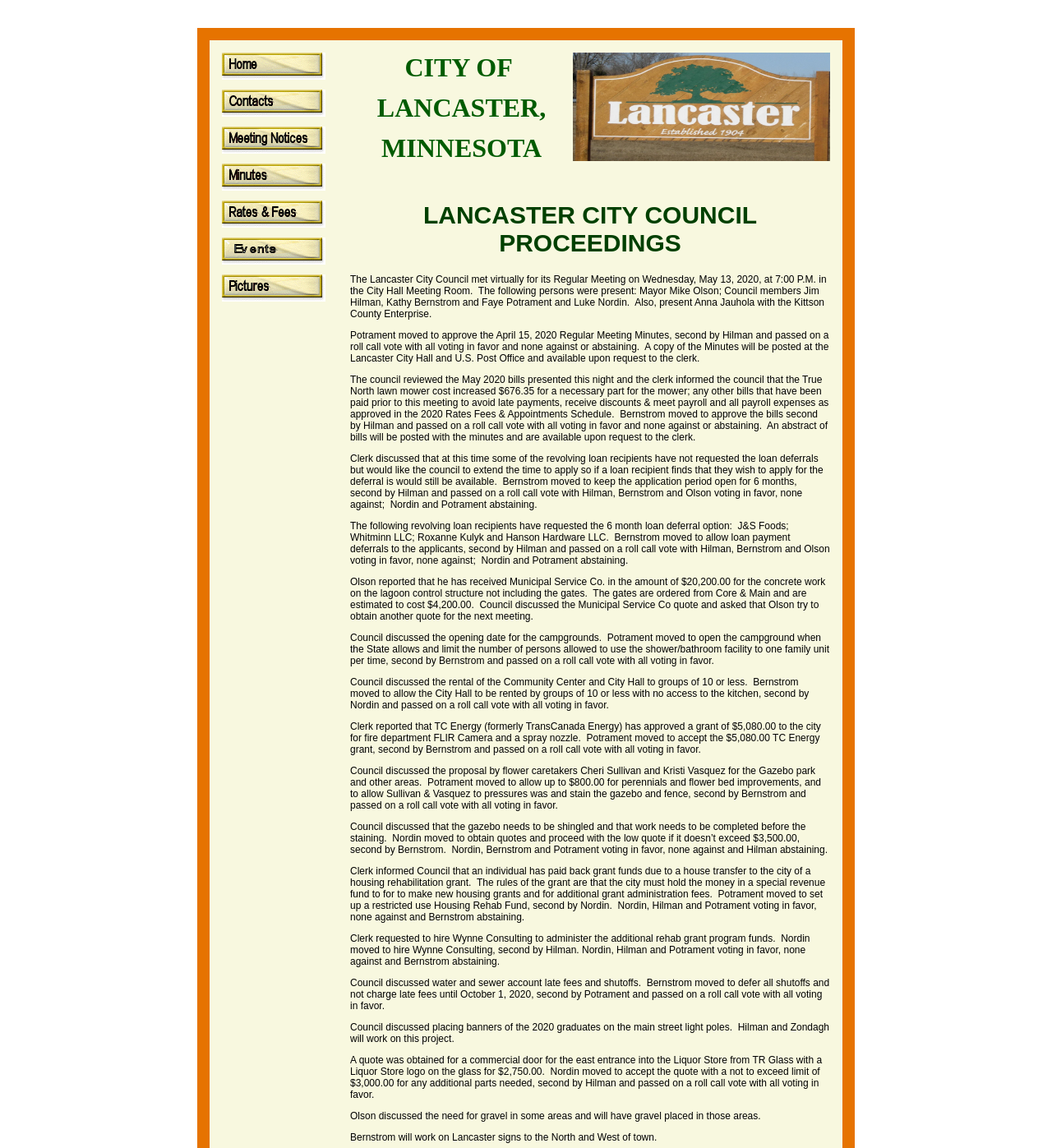What is the first menu item?
Using the visual information, respond with a single word or phrase.

Home